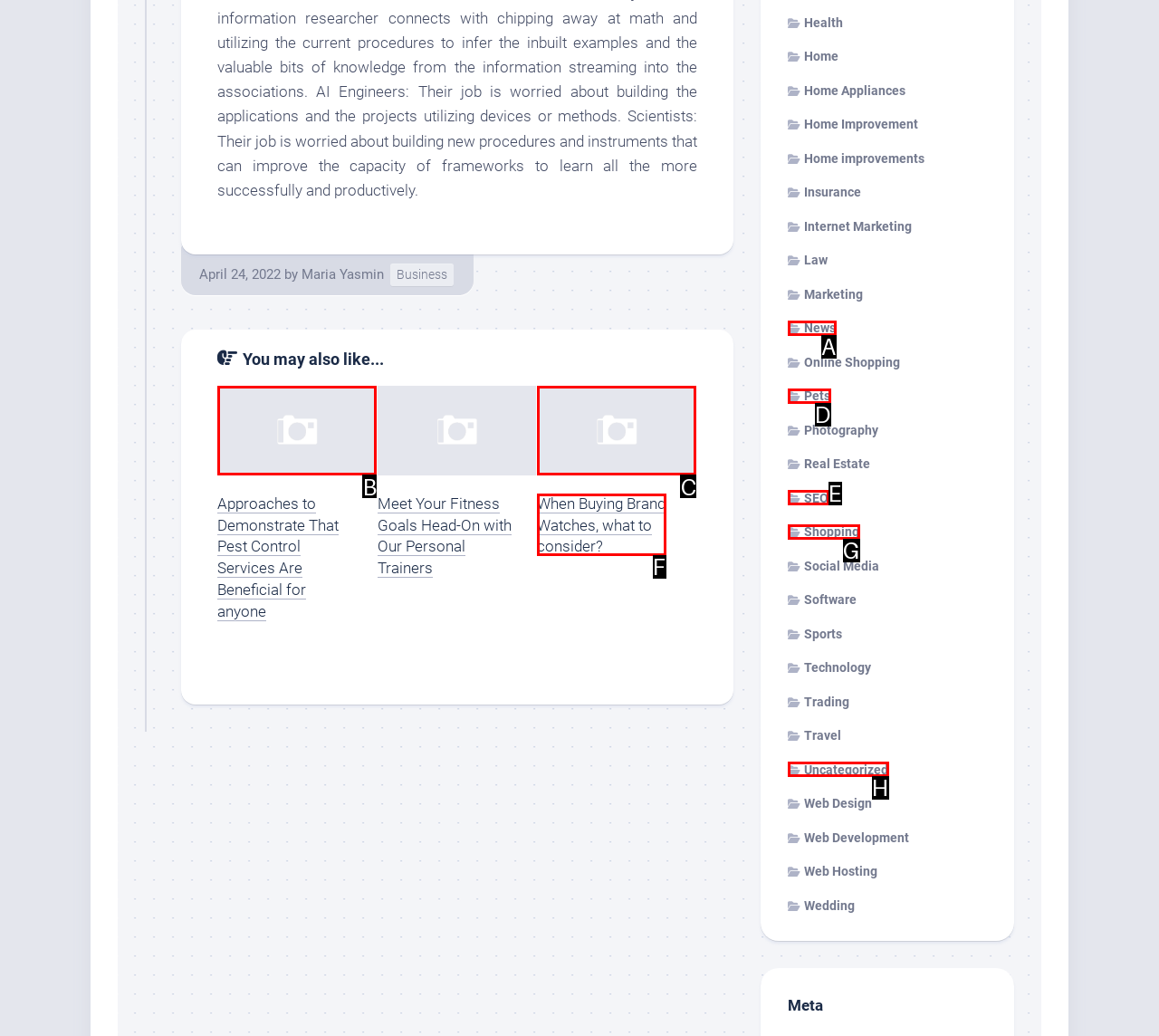Using the provided description: SEO, select the HTML element that corresponds to it. Indicate your choice with the option's letter.

E